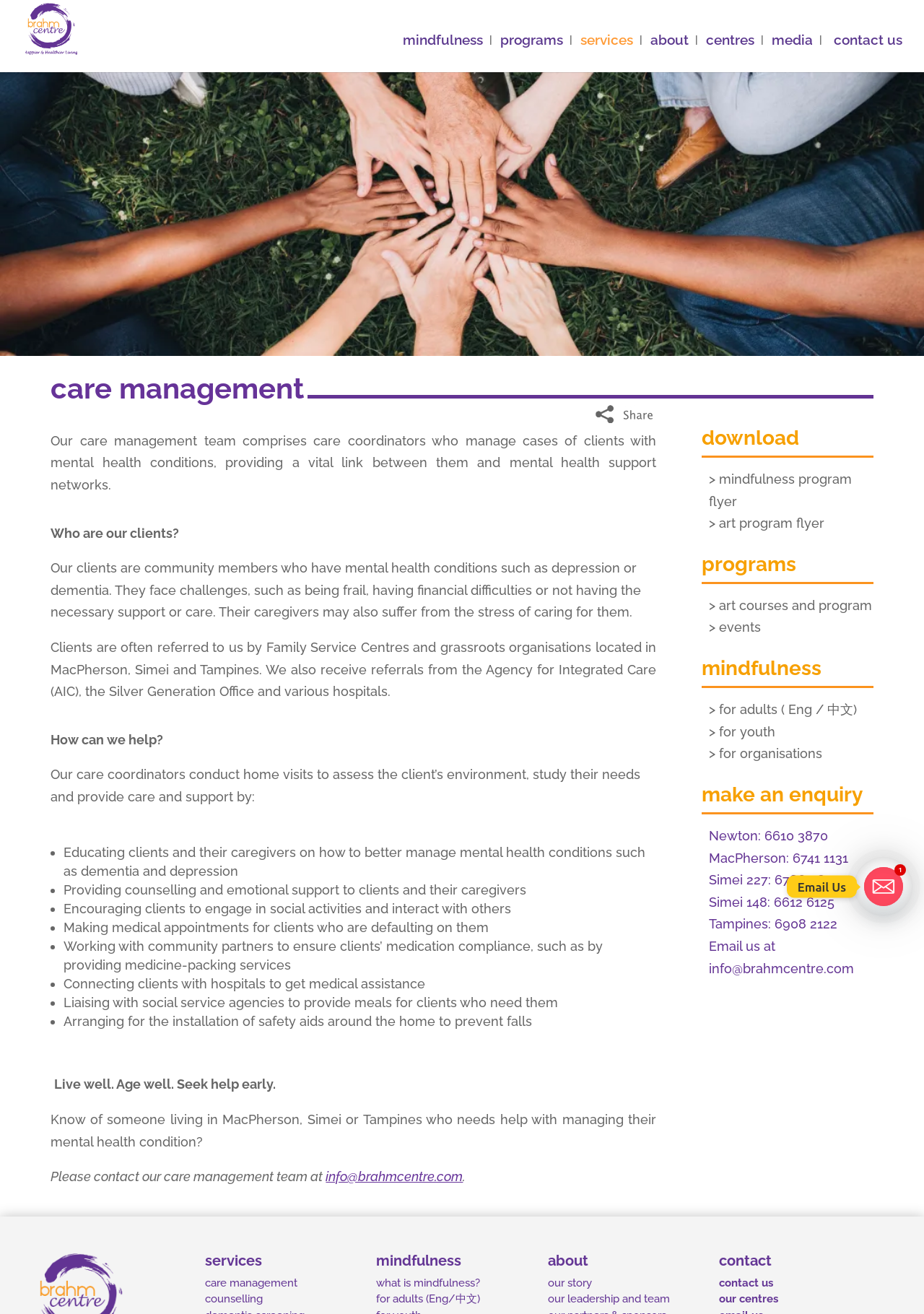Locate the bounding box coordinates of the element that should be clicked to execute the following instruction: "Learn more about mindfulness programs".

[0.778, 0.534, 0.927, 0.546]